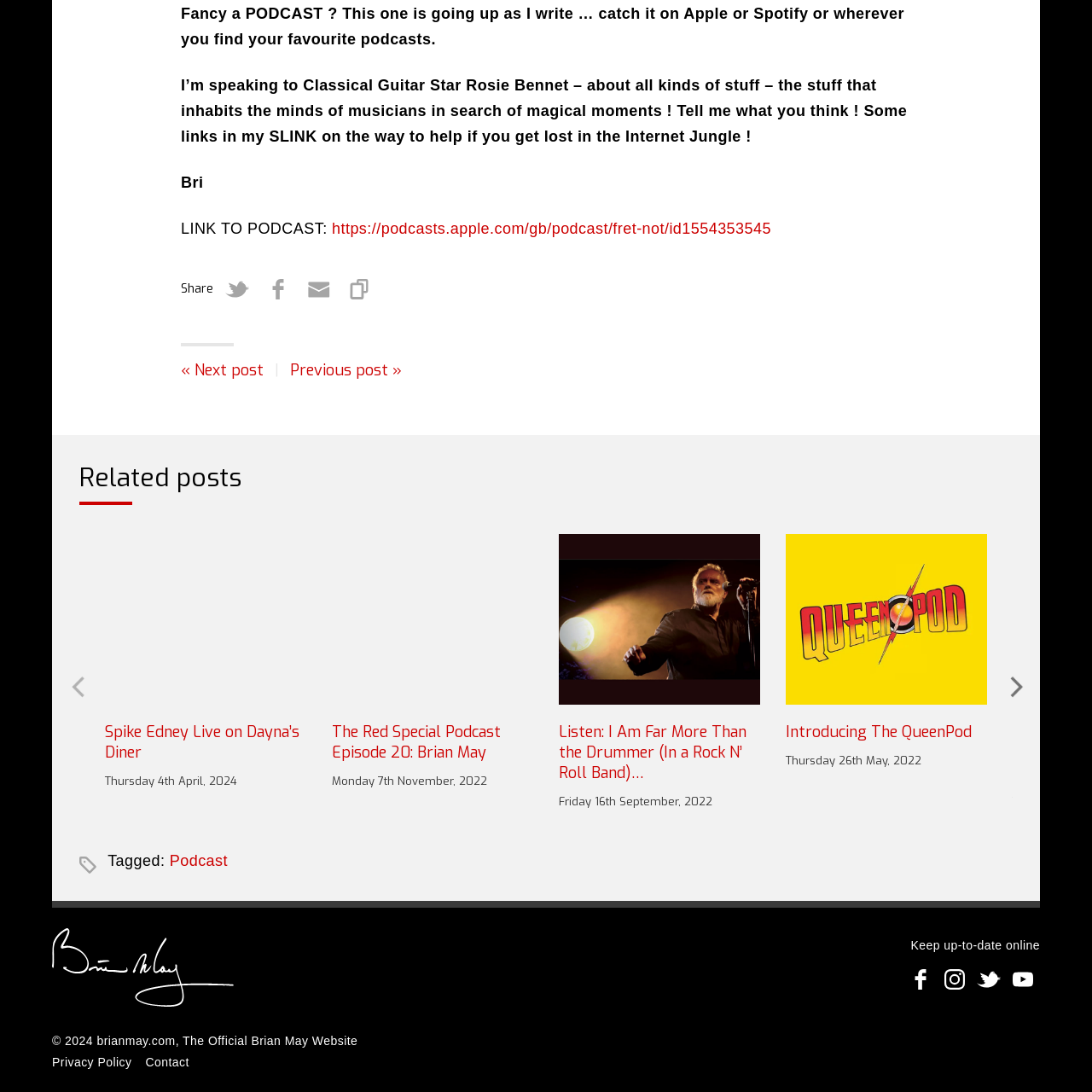Refer to the image enclosed in the red bounding box, then answer the following question in a single word or phrase: What can listeners find on the webpage?

More content related to the podcast